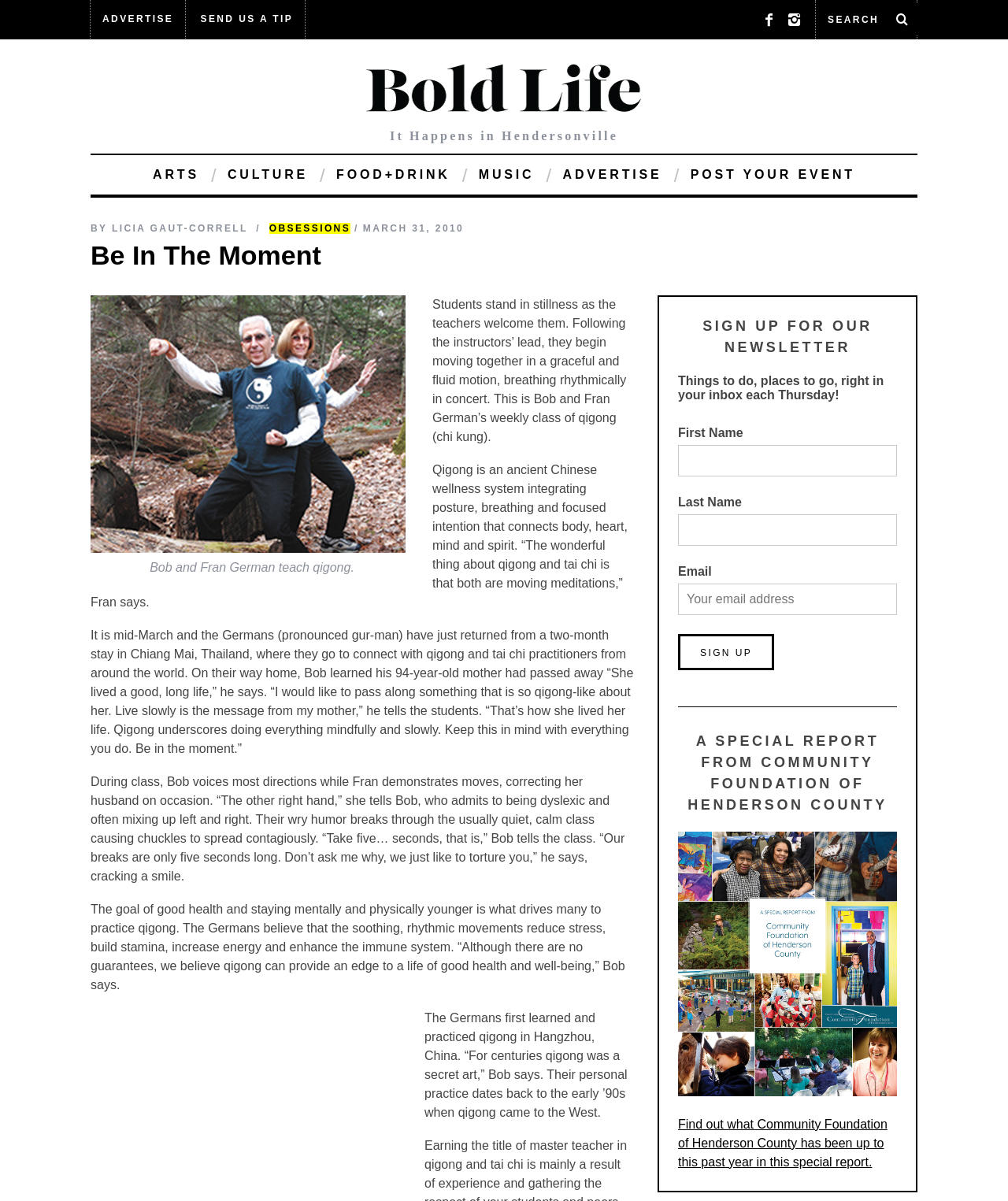Locate the bounding box coordinates of the region to be clicked to comply with the following instruction: "Click on ADVERTISE". The coordinates must be four float numbers between 0 and 1, in the form [left, top, right, bottom].

[0.09, 0.003, 0.184, 0.028]